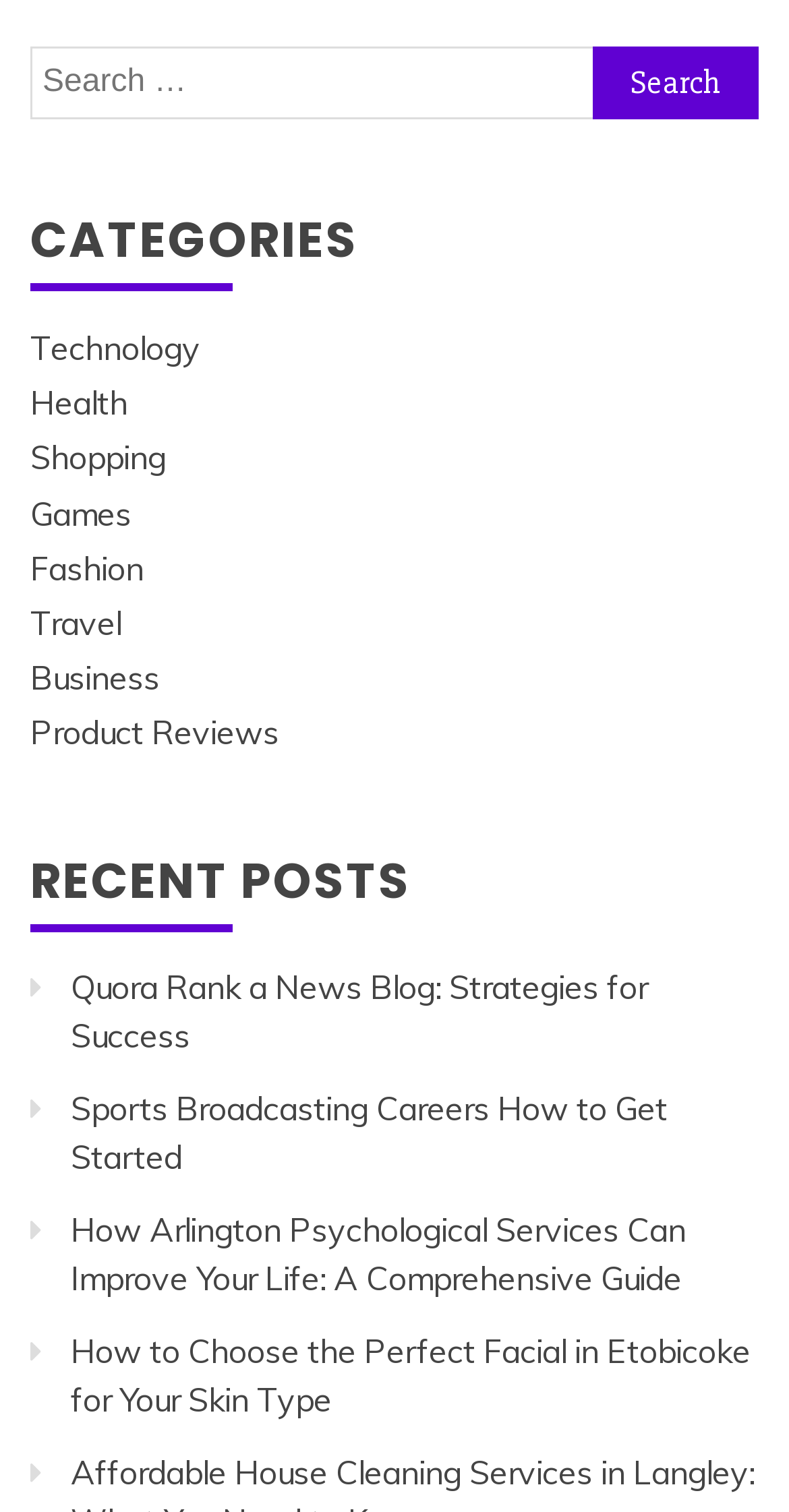What is the title of the first recent post?
Refer to the image and provide a thorough answer to the question.

The webpage has a section labeled 'RECENT POSTS' which lists several links to recent posts. The first link is titled 'Quora Rank a News Blog: Strategies for Success', which suggests that this is a recent article or blog post on the website.